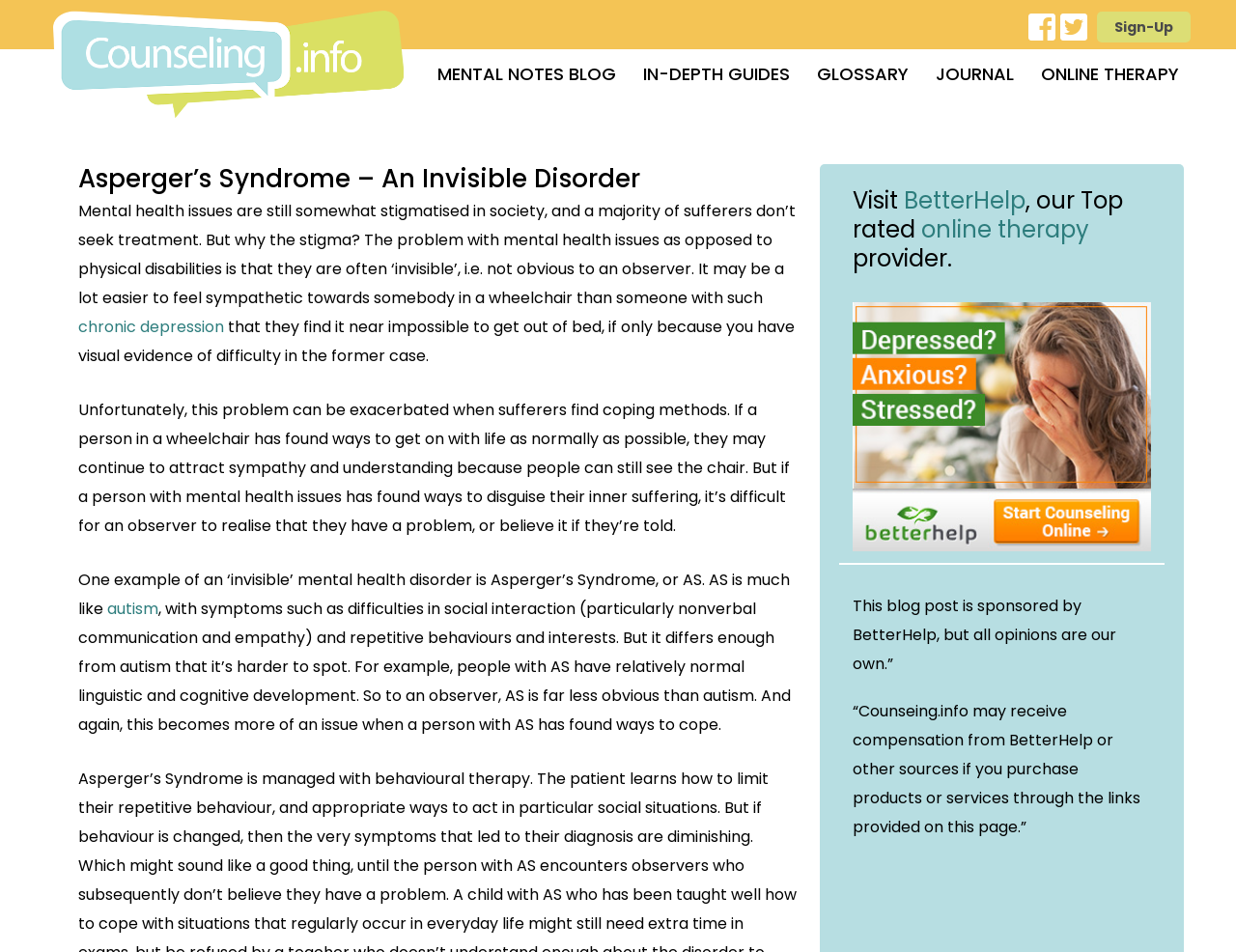Determine the bounding box coordinates of the clickable region to execute the instruction: "Learn about online therapy". The coordinates should be four float numbers between 0 and 1, denoted as [left, top, right, bottom].

[0.838, 0.065, 0.957, 0.092]